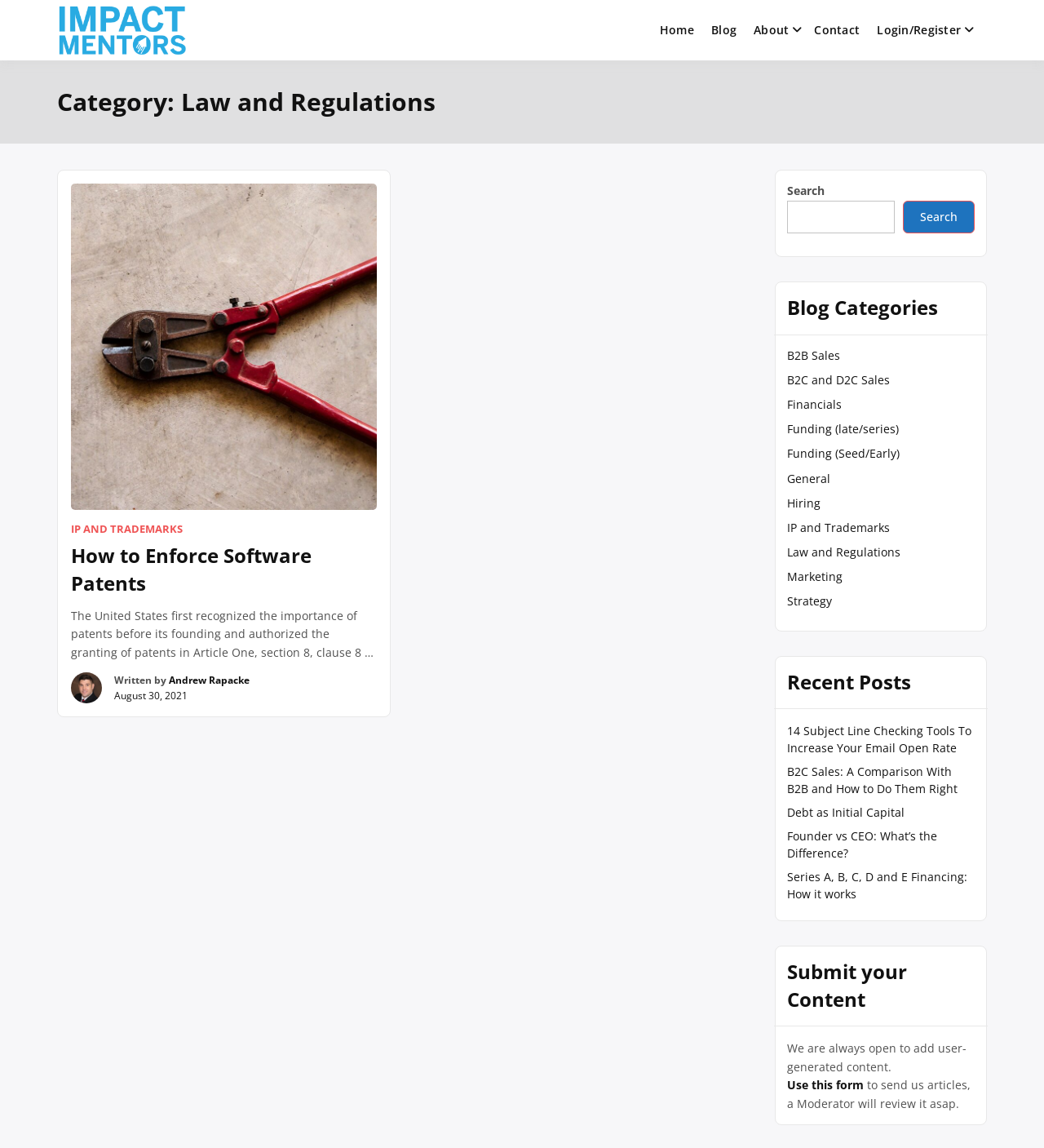Identify the bounding box of the UI element described as follows: "IP and Trademarks". Provide the coordinates as four float numbers in the range of 0 to 1 [left, top, right, bottom].

[0.754, 0.453, 0.852, 0.466]